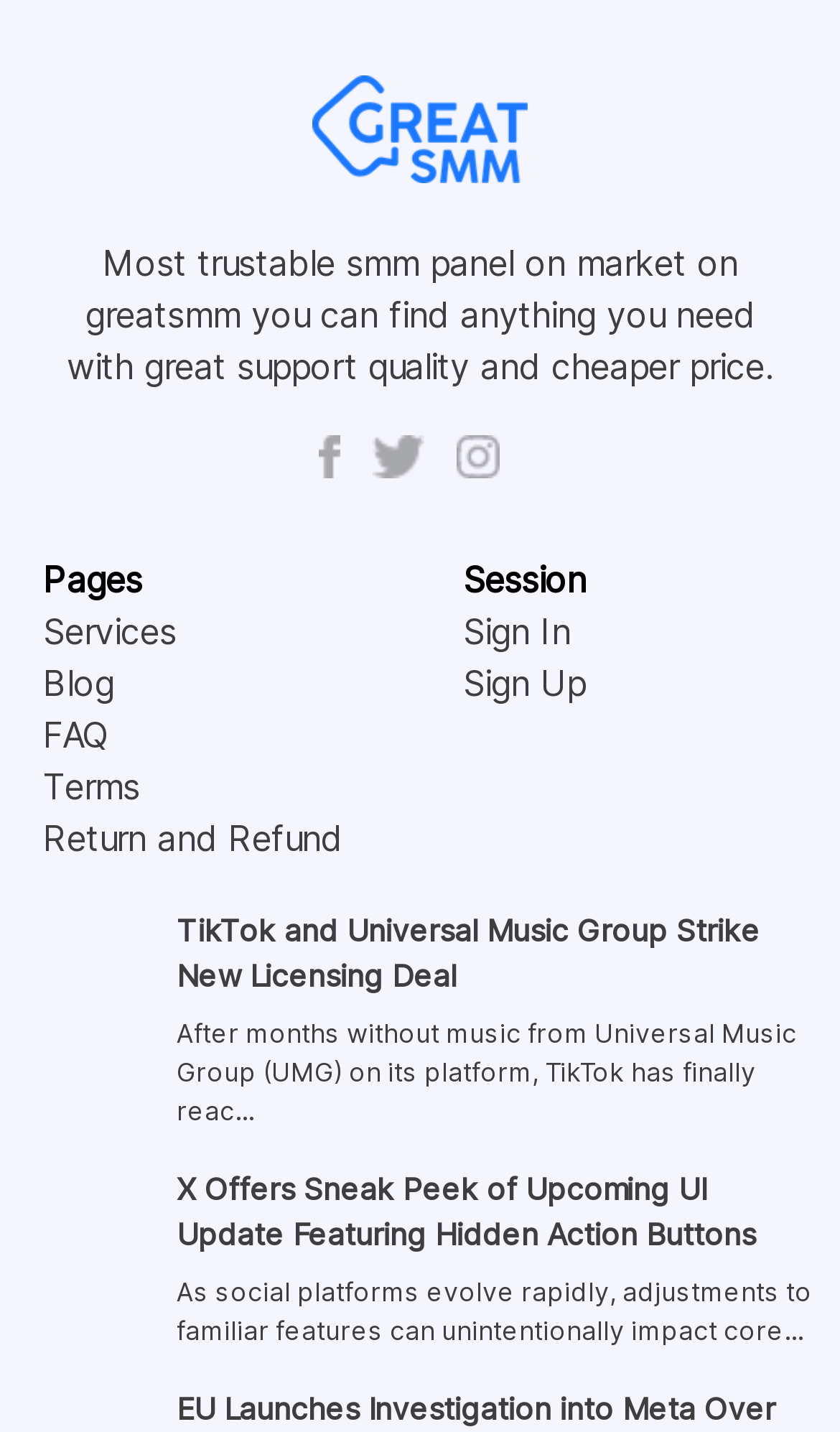What is the last article about?
Please provide a full and detailed response to the question.

I looked at the last article link and found that it is about X Offers Sneak Peek of Upcoming UI Update Featuring Hidden Action Buttons.